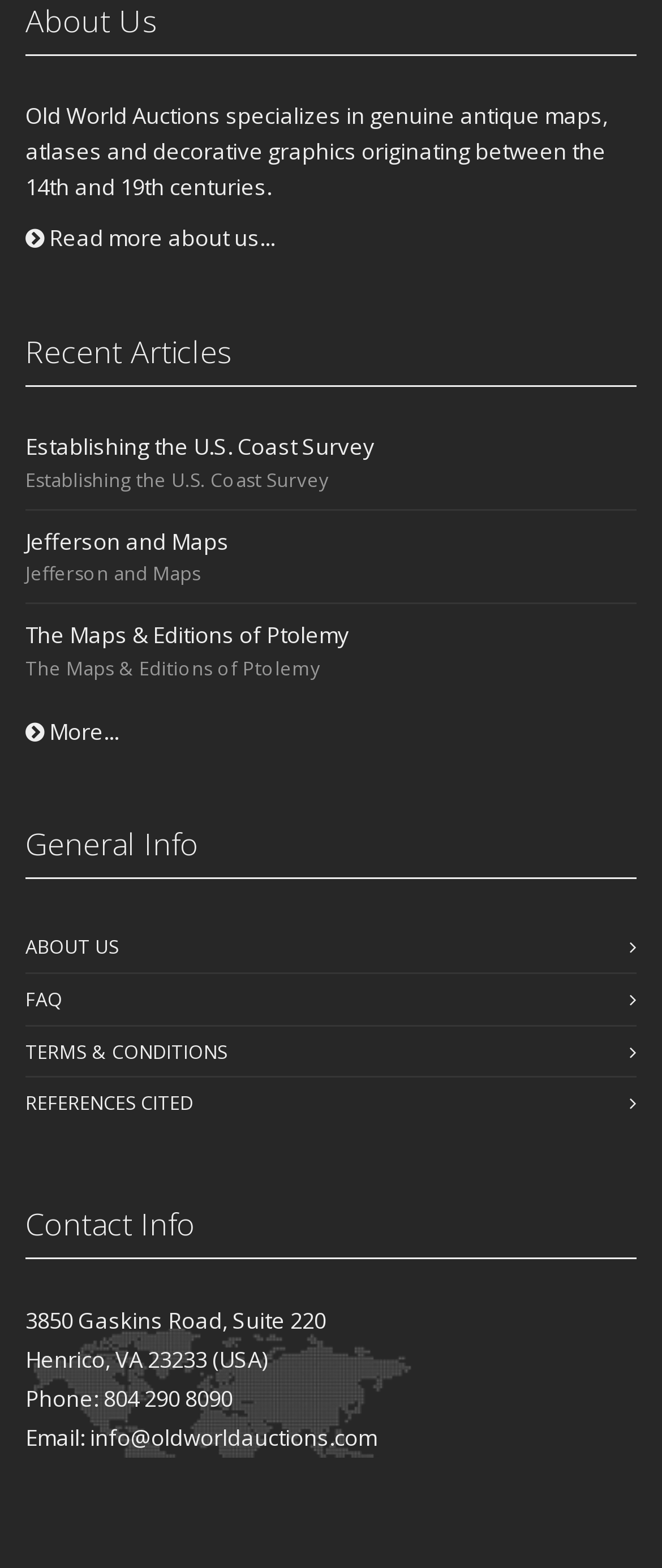Specify the bounding box coordinates of the element's area that should be clicked to execute the given instruction: "Read more about the company". The coordinates should be four float numbers between 0 and 1, i.e., [left, top, right, bottom].

[0.038, 0.142, 0.415, 0.162]